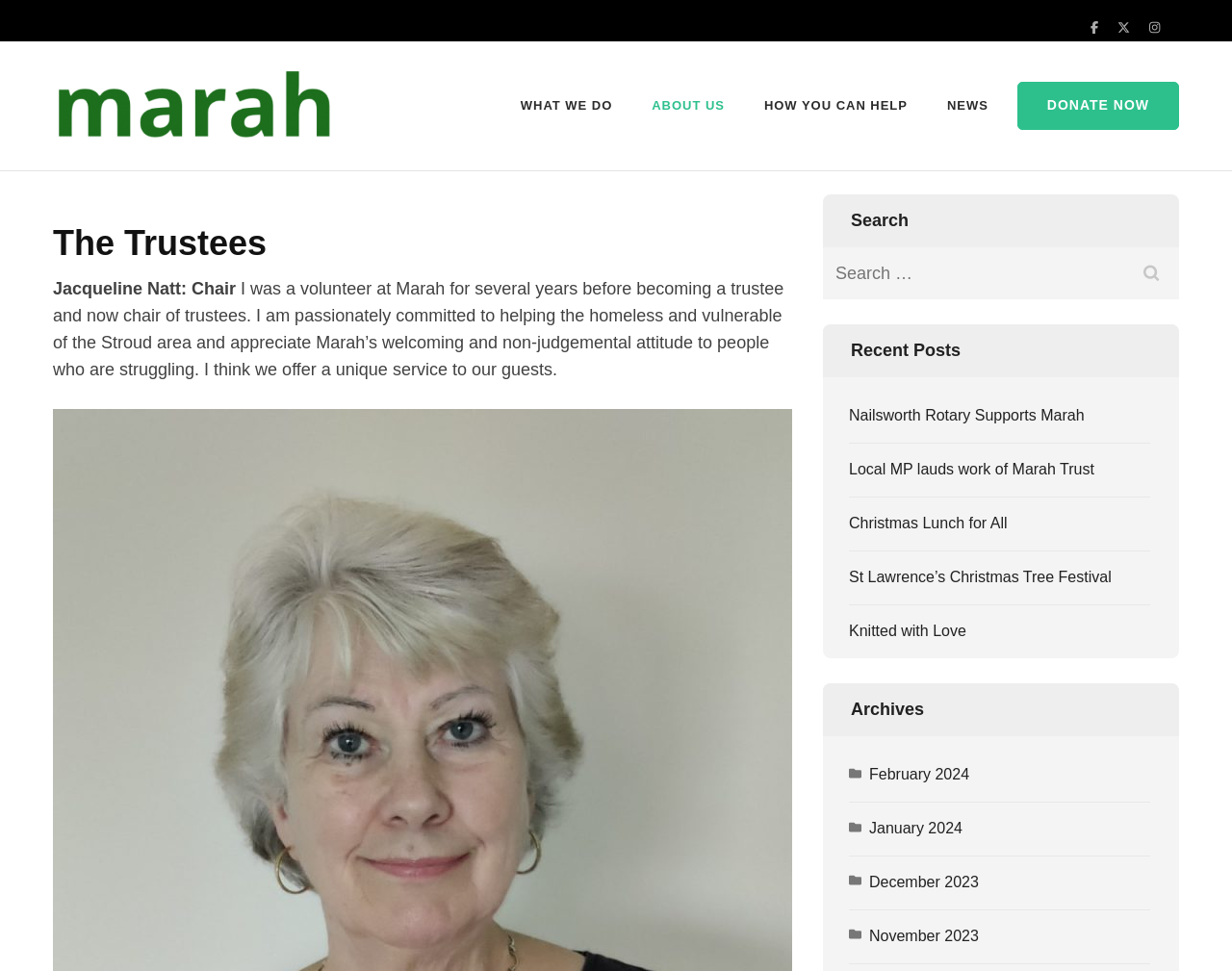Use a single word or phrase to answer the question: 
What type of content is available in the 'Recent Posts' section?

News articles